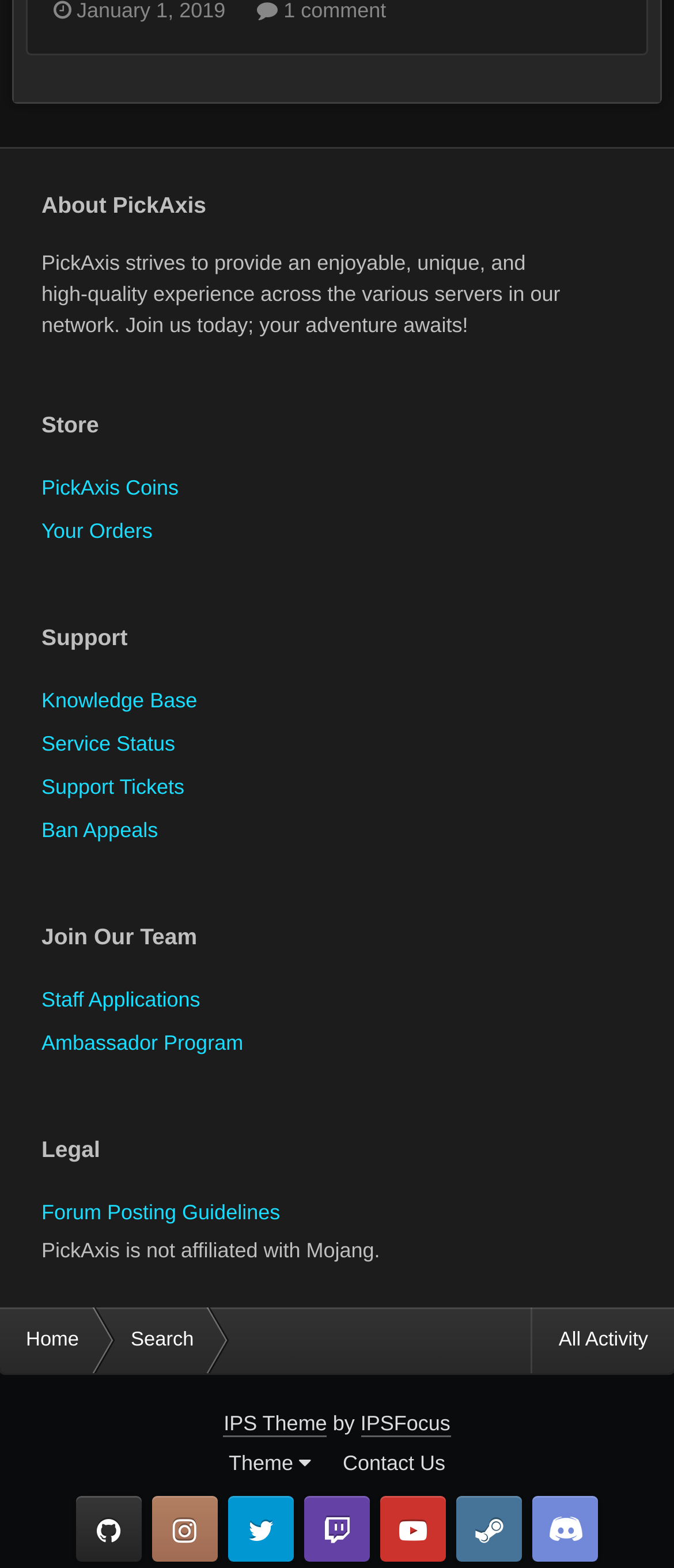Given the description "Ban Appeals", provide the bounding box coordinates of the corresponding UI element.

[0.062, 0.516, 0.234, 0.544]